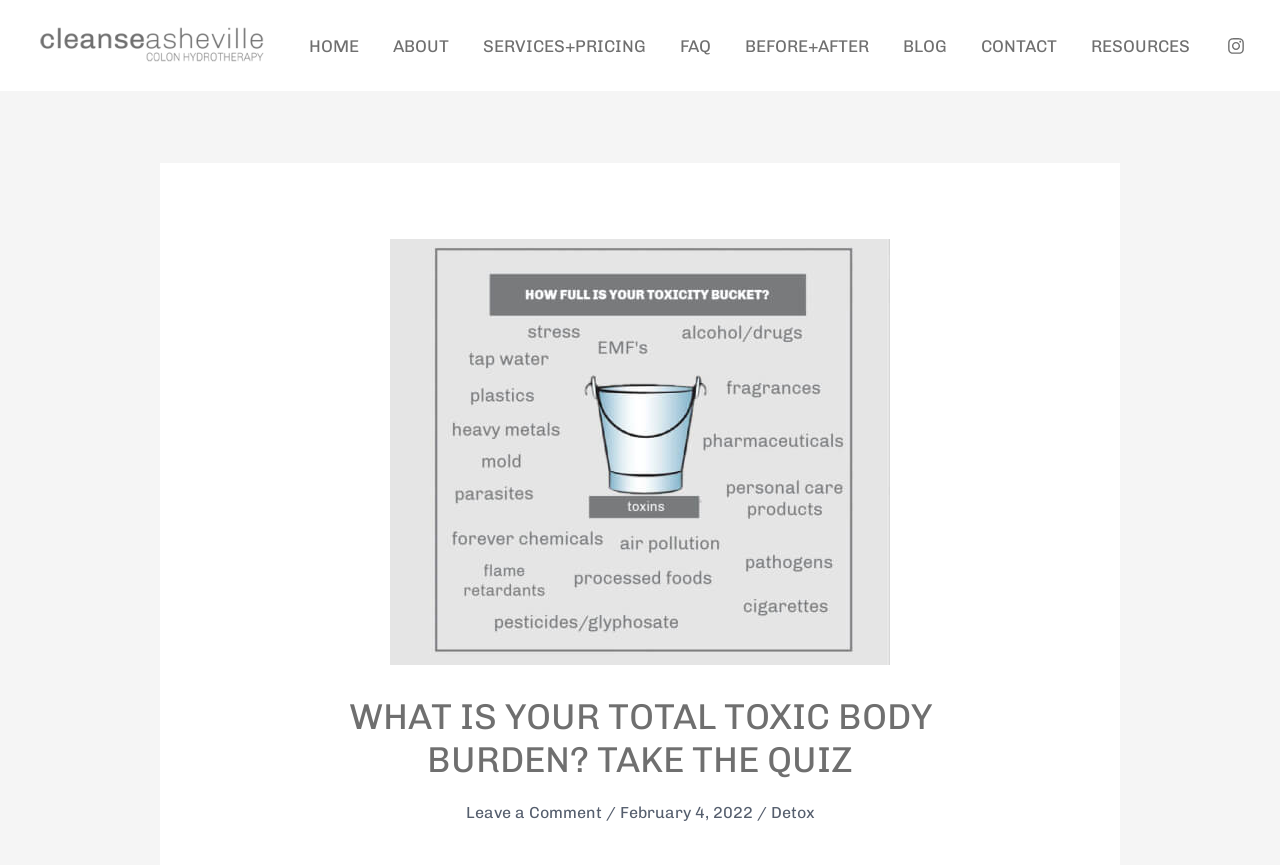Please locate the bounding box coordinates of the region I need to click to follow this instruction: "Click the 'Detox' link".

[0.602, 0.929, 0.636, 0.951]